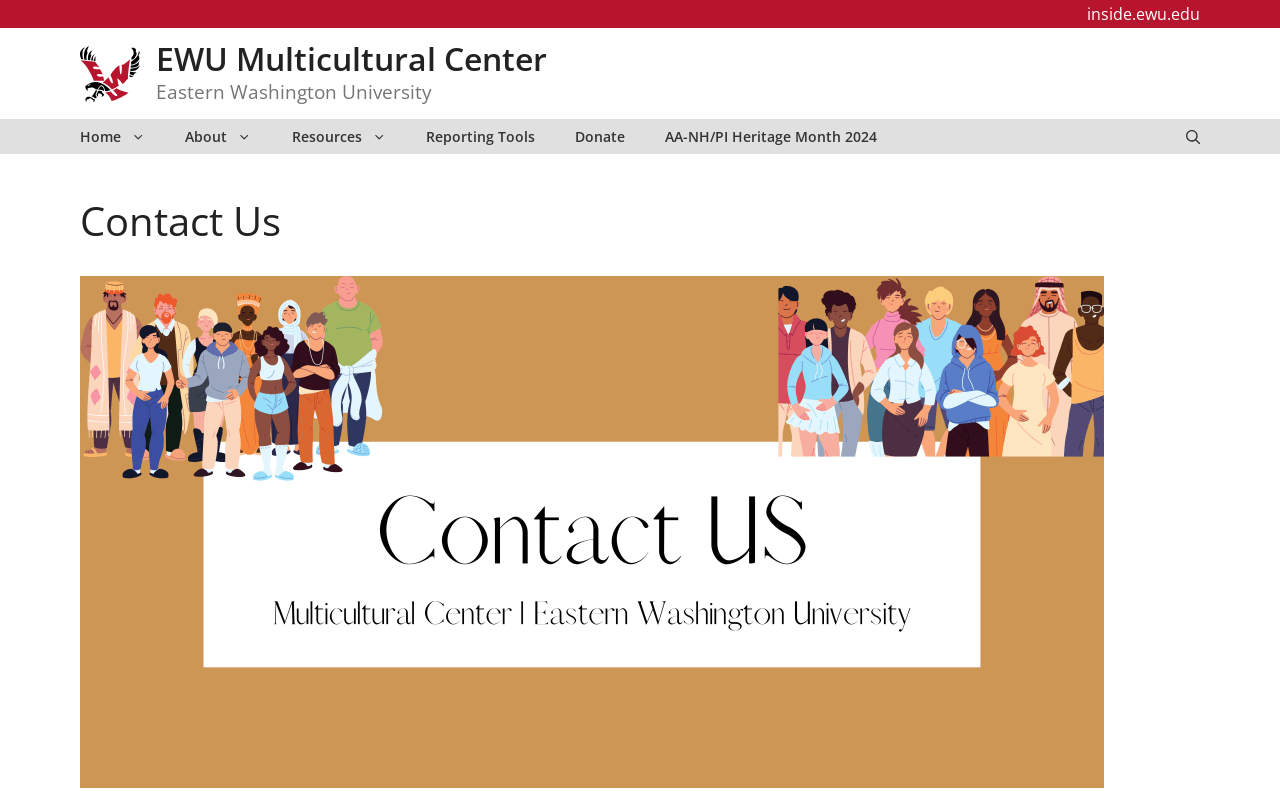Please identify the bounding box coordinates of the element on the webpage that should be clicked to follow this instruction: "search something". The bounding box coordinates should be given as four float numbers between 0 and 1, formatted as [left, top, right, bottom].

[0.911, 0.149, 0.953, 0.192]